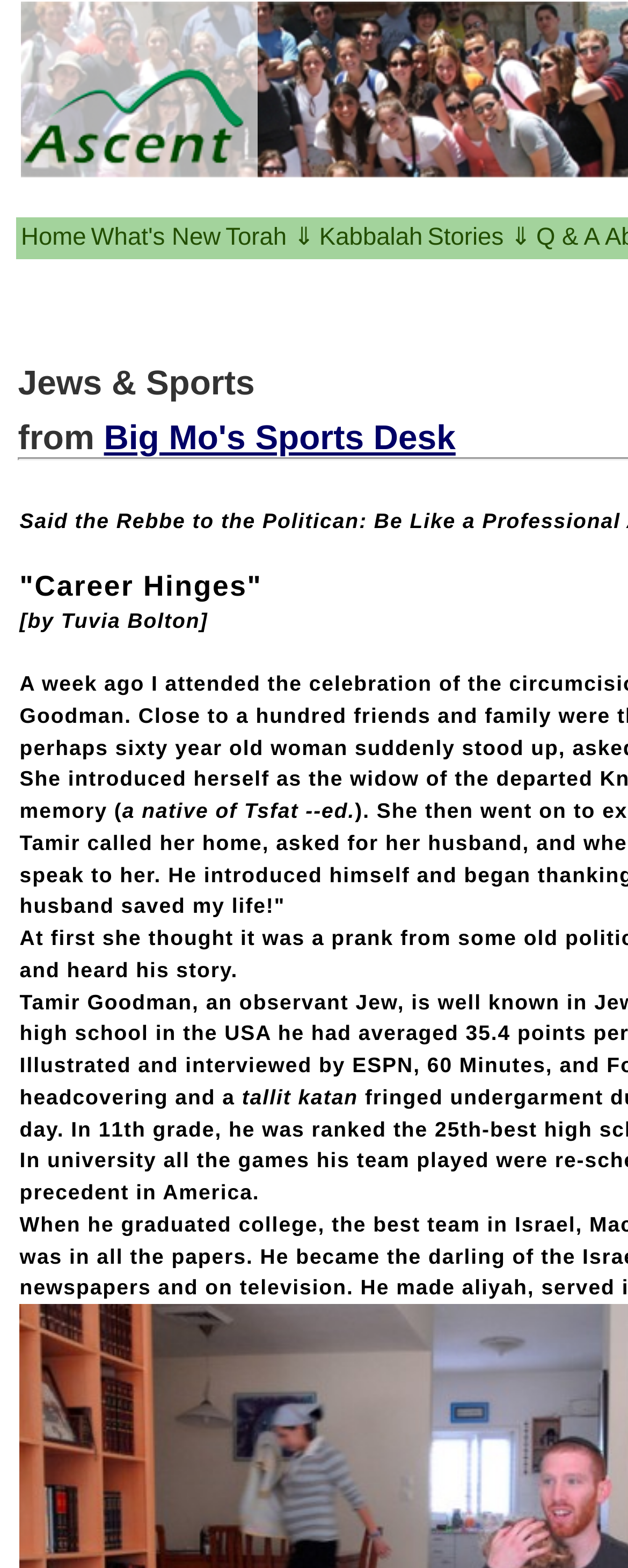Given the content of the image, can you provide a detailed answer to the question?
How many columns are there in the main navigation?

I examined the bounding box coordinates of the main navigation links and found that they are all aligned vertically, indicating that they are in a single column.